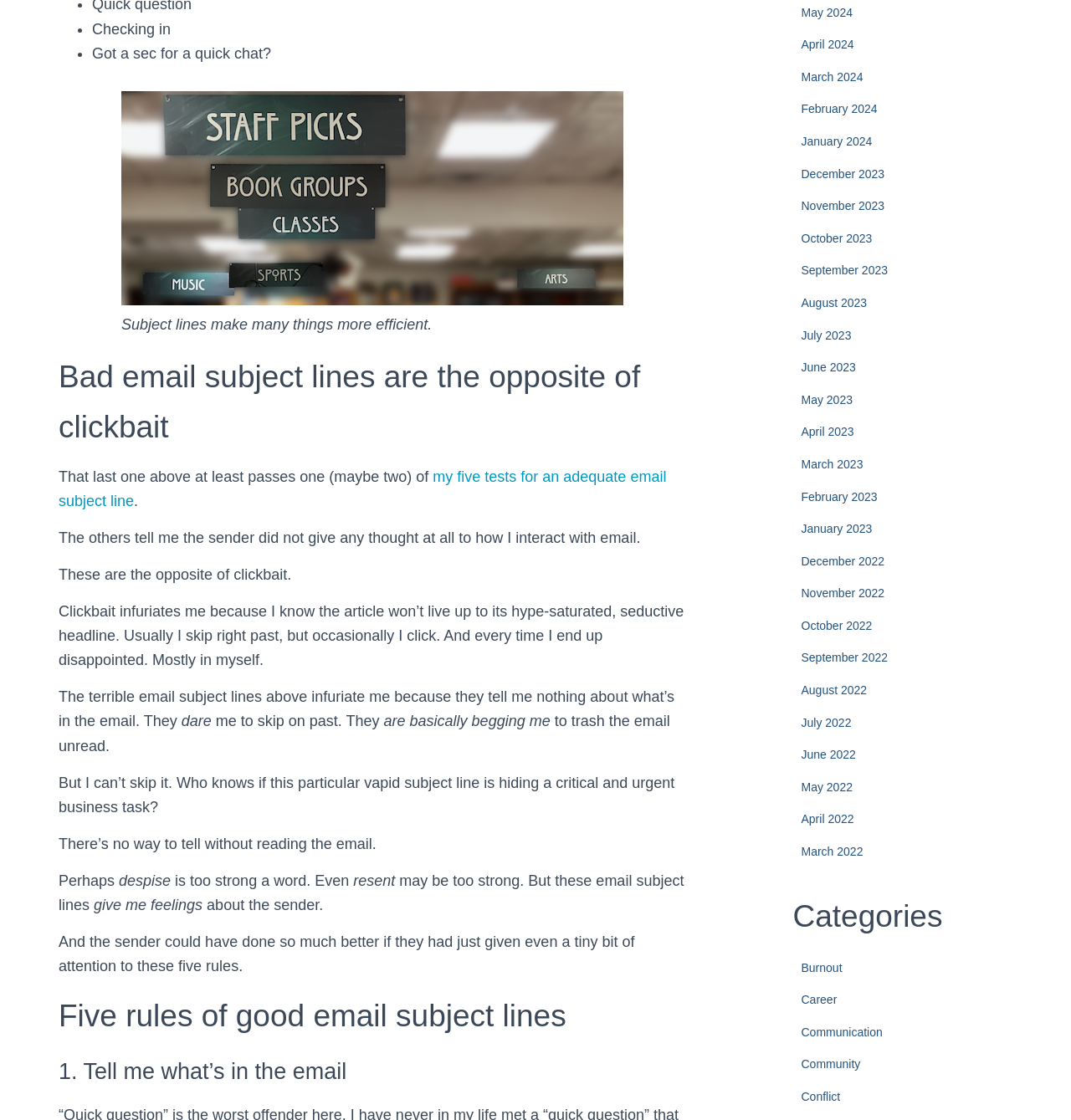How many rules of good email subject lines are provided in the article?
Give a detailed response to the question by analyzing the screenshot.

The article provides five rules of good email subject lines, which are listed as headings in the article. The rules are: 'Tell me what's in the email', and four others that are not explicitly stated in the question.